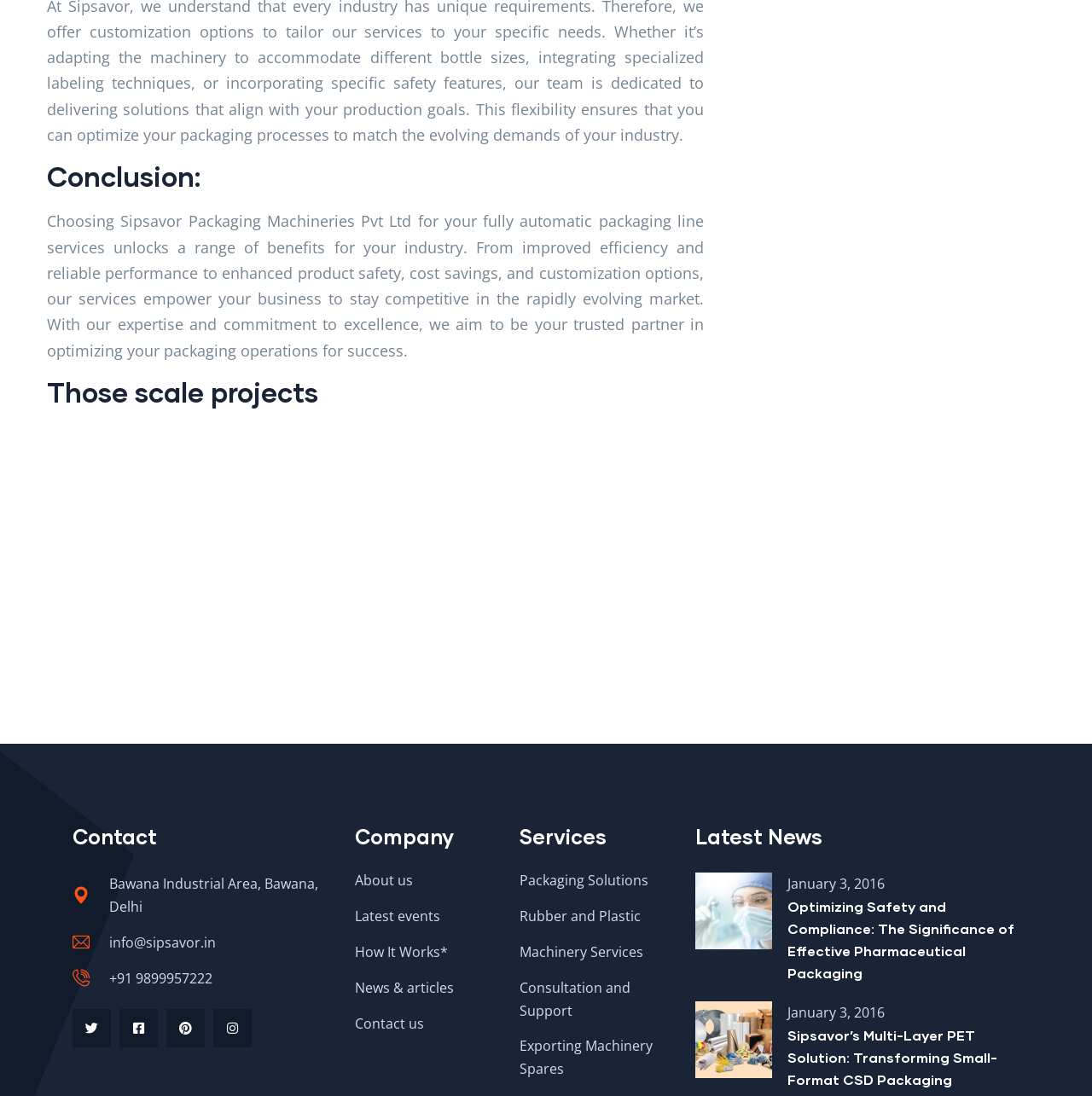Can you find the bounding box coordinates of the area I should click to execute the following instruction: "Listen to Conter Radio"?

None